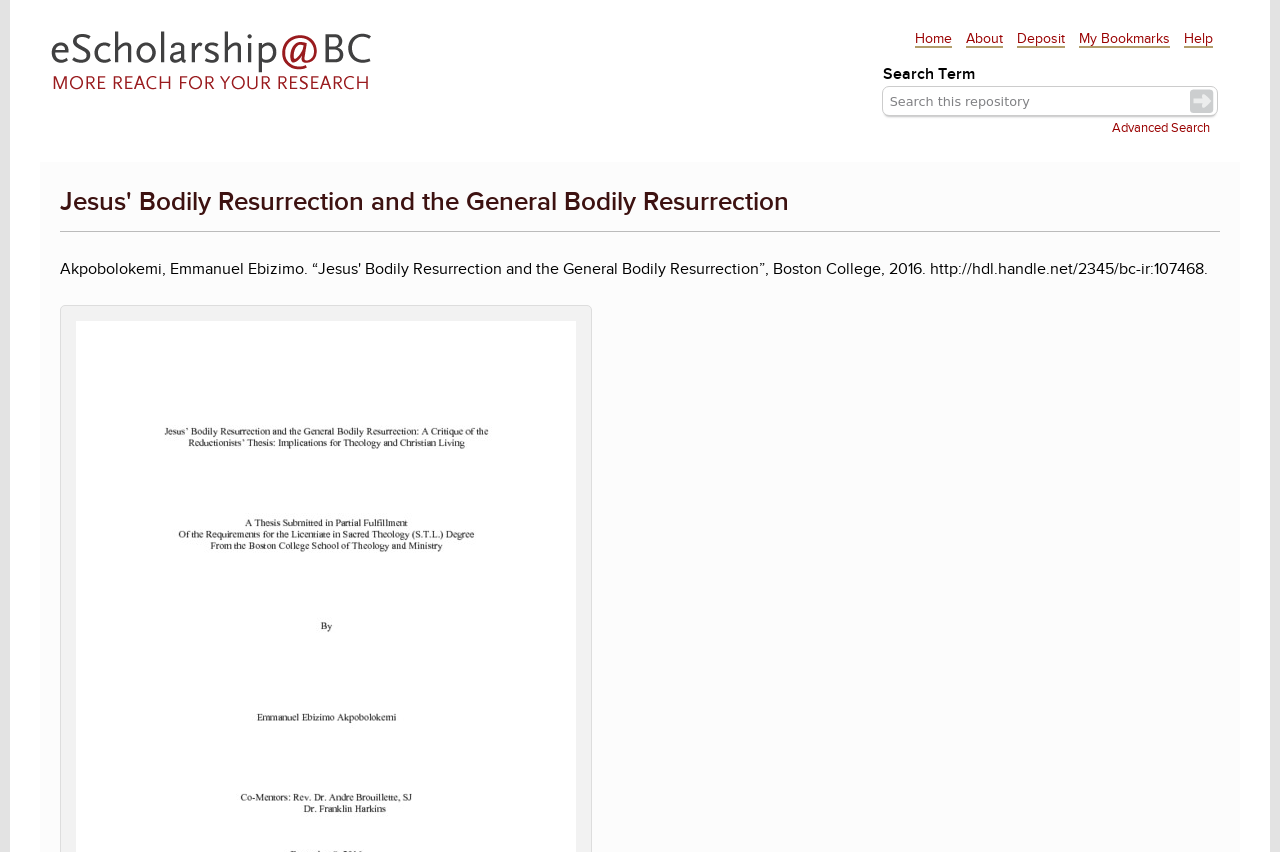Identify the bounding box coordinates of the area that should be clicked in order to complete the given instruction: "get help". The bounding box coordinates should be four float numbers between 0 and 1, i.e., [left, top, right, bottom].

[0.925, 0.036, 0.948, 0.057]